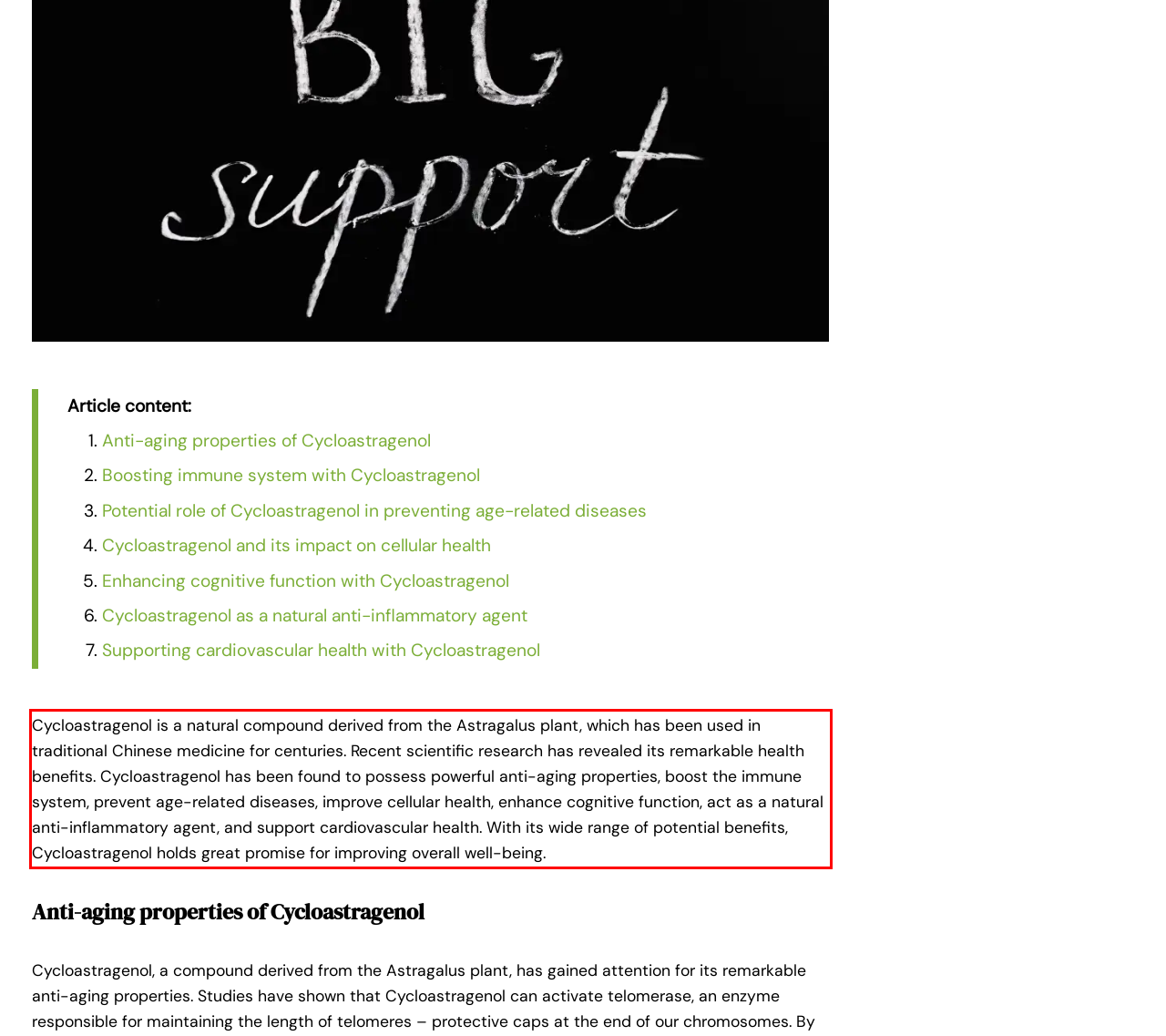You are looking at a screenshot of a webpage with a red rectangle bounding box. Use OCR to identify and extract the text content found inside this red bounding box.

Cycloastragenol is a natural compound derived from the Astragalus plant, which has been used in traditional Chinese medicine for centuries. Recent scientific research has revealed its remarkable health benefits. Cycloastragenol has been found to possess powerful anti-aging properties, boost the immune system, prevent age-related diseases, improve cellular health, enhance cognitive function, act as a natural anti-inflammatory agent, and support cardiovascular health. With its wide range of potential benefits, Cycloastragenol holds great promise for improving overall well-being.